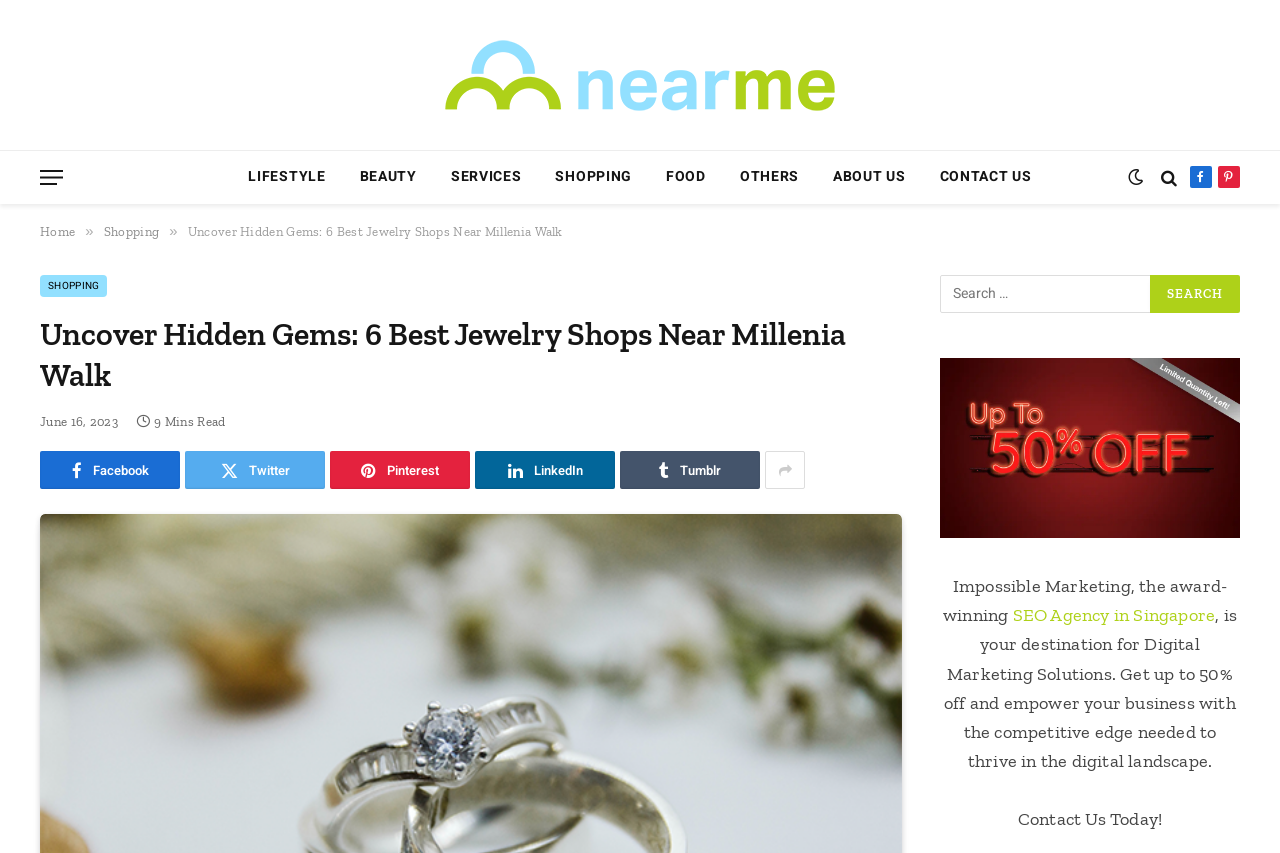Please identify the bounding box coordinates of the area I need to click to accomplish the following instruction: "Check the 'ABOUT US' section".

[0.638, 0.177, 0.721, 0.238]